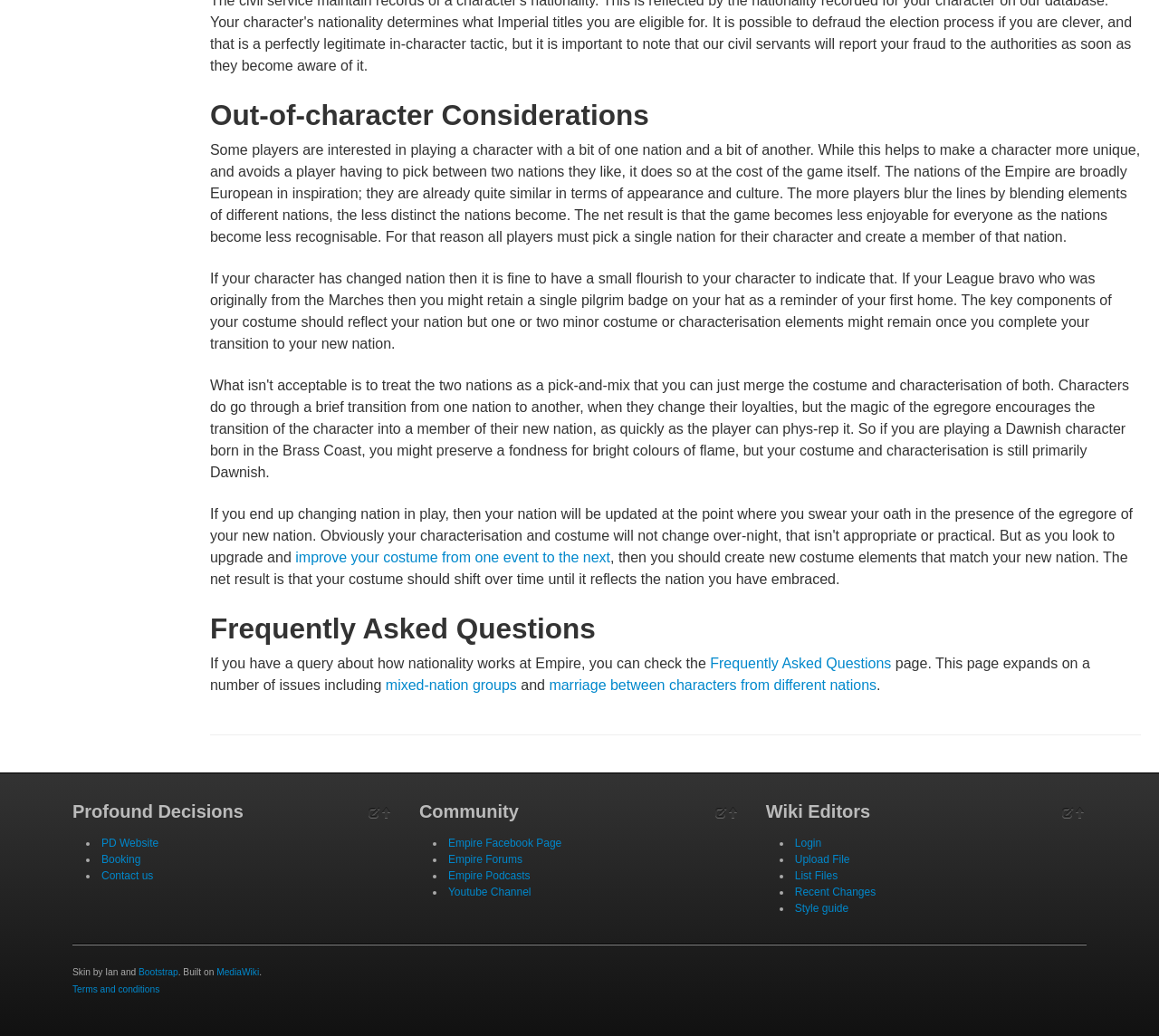Provide a brief response to the question using a single word or phrase: 
What is the main topic of the webpage?

Nationality rules